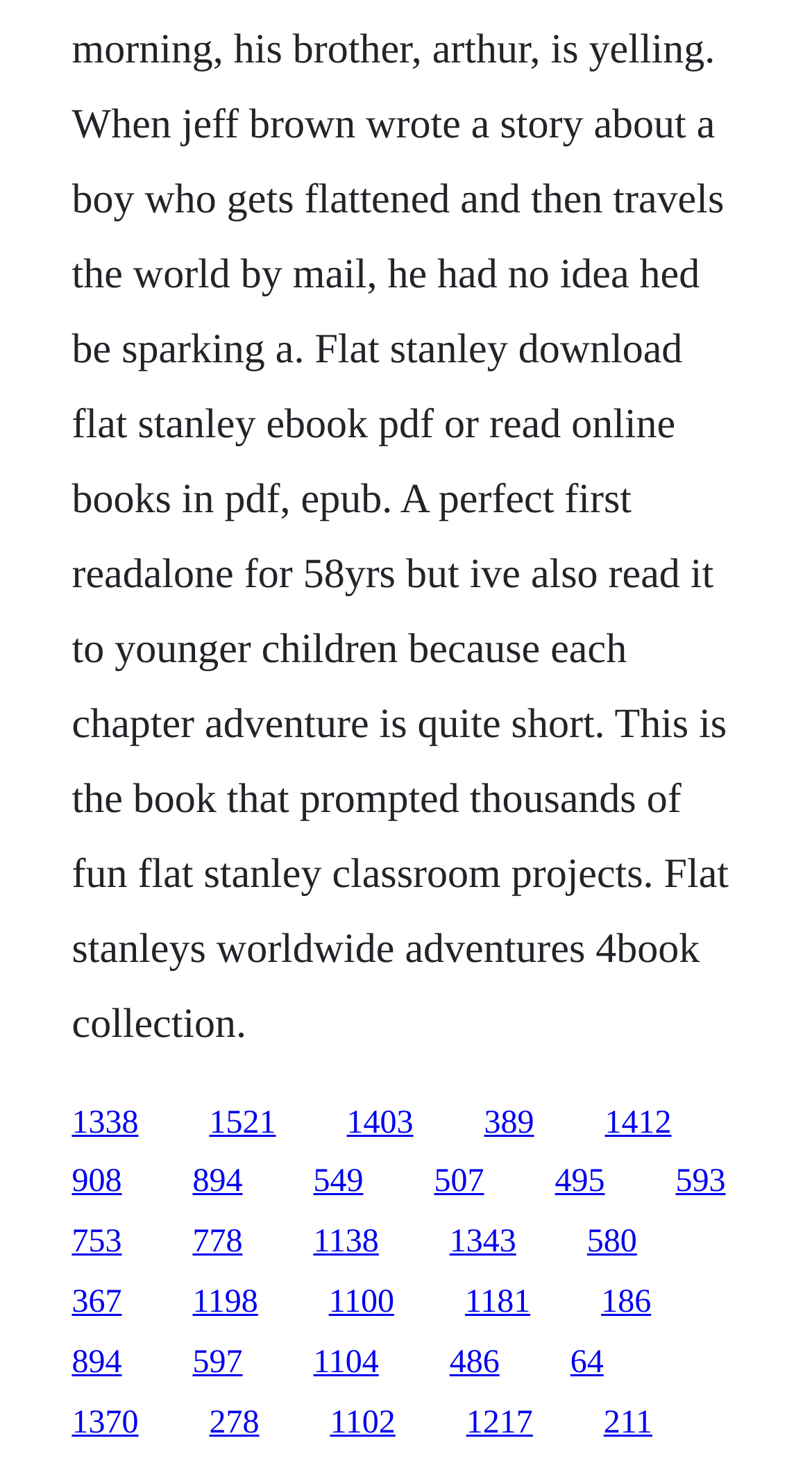Identify the bounding box coordinates for the UI element that matches this description: "1217".

[0.574, 0.955, 0.656, 0.98]